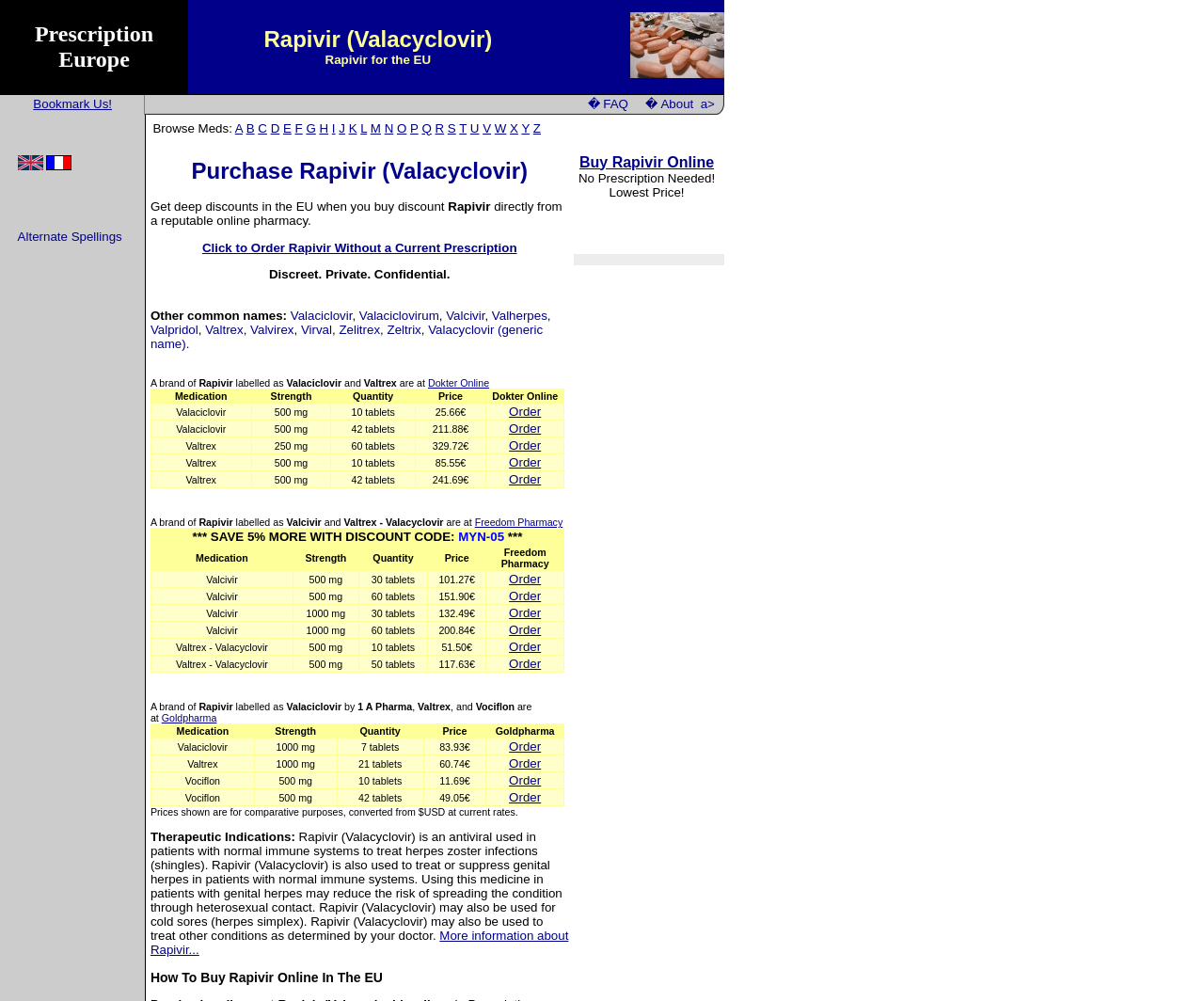Provide the bounding box coordinates of the section that needs to be clicked to accomplish the following instruction: "Click to Order Rapivir Without a Current Prescription."

[0.168, 0.241, 0.429, 0.255]